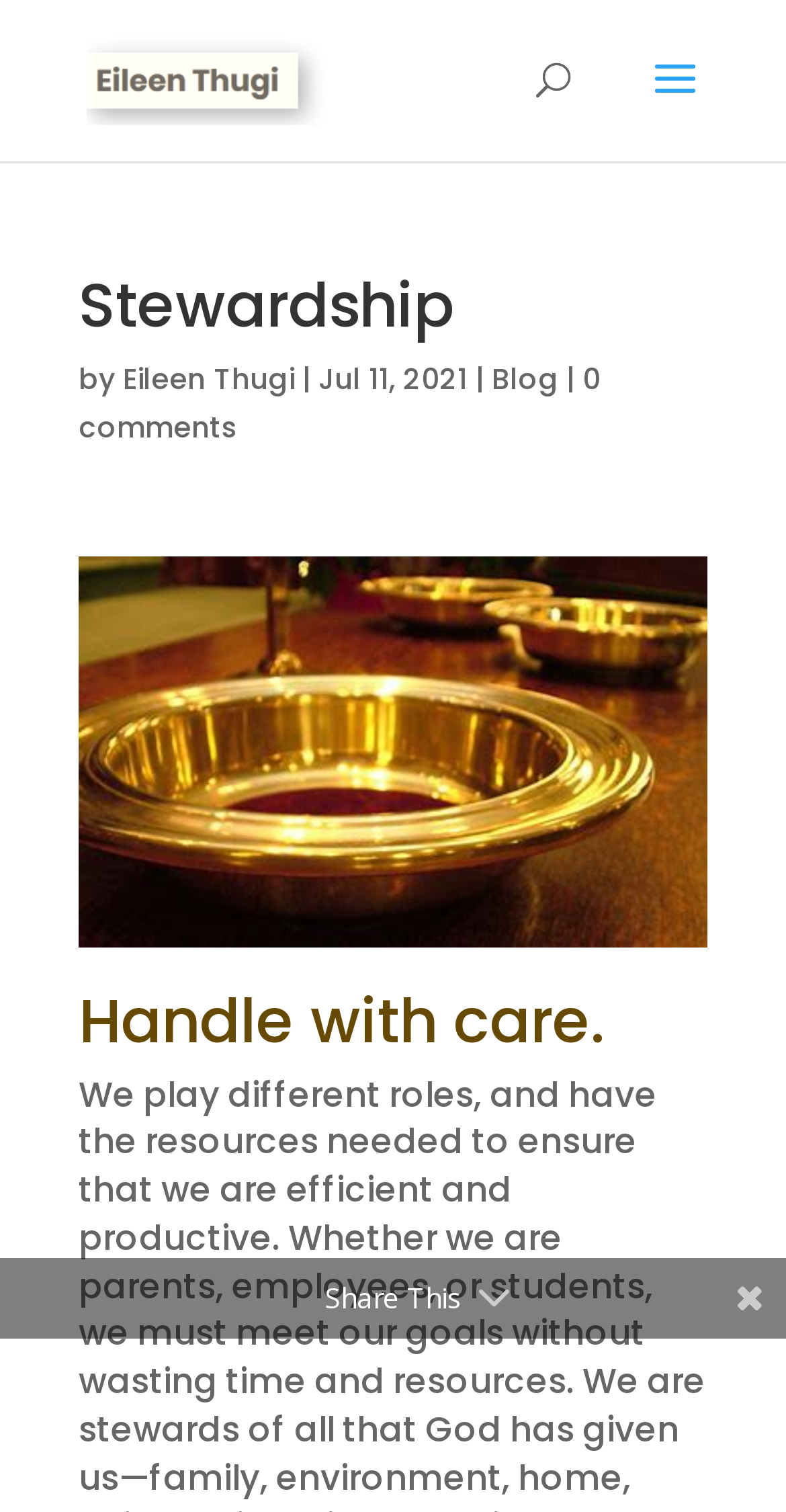Determine the bounding box of the UI component based on this description: "title="RSS"". The bounding box coordinates should be four float values between 0 and 1, i.e., [left, top, right, bottom].

None